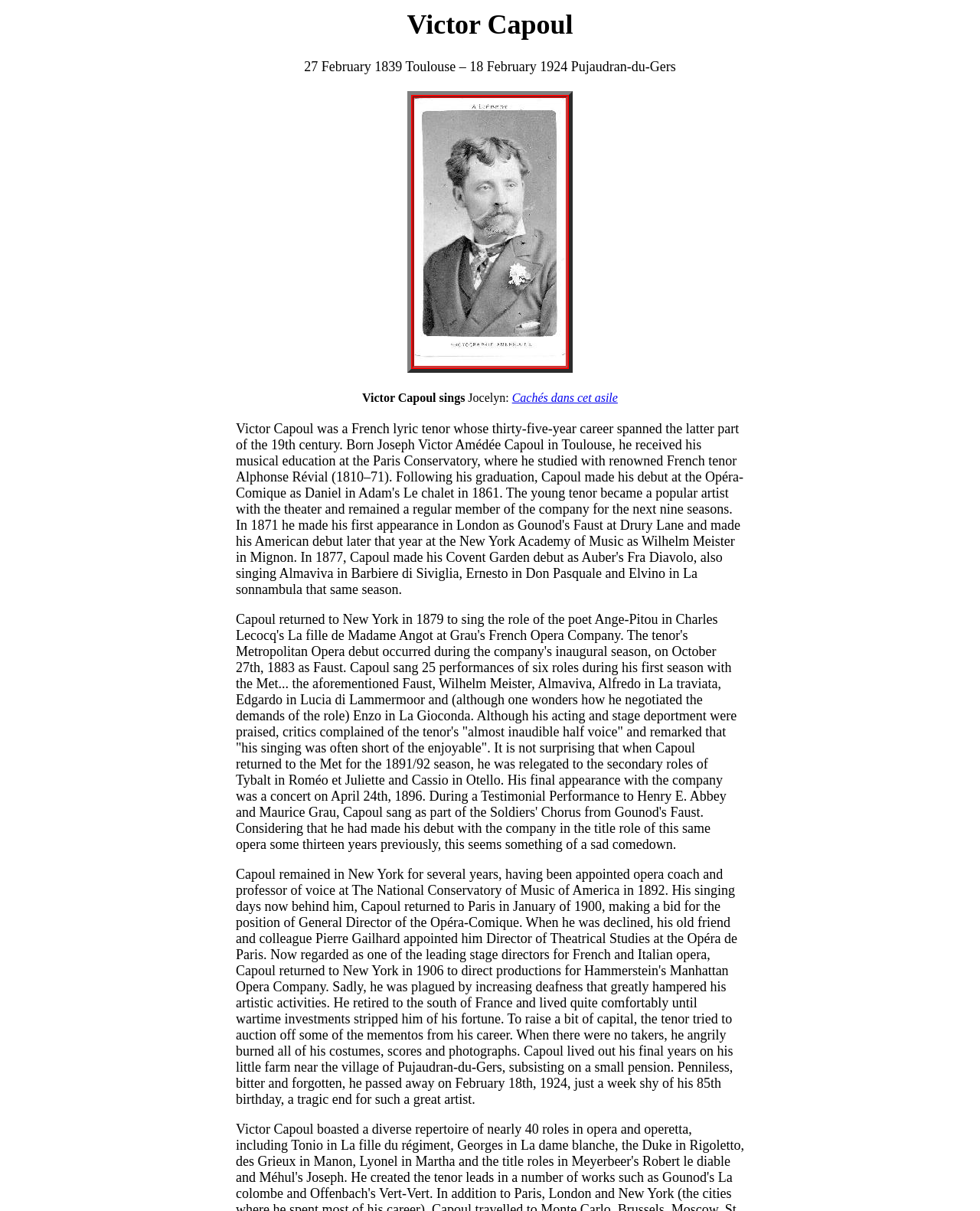What is the name of the opera where Victor Capoul sang the role of Enzo?
Look at the image and answer with only one word or phrase.

La Gioconda